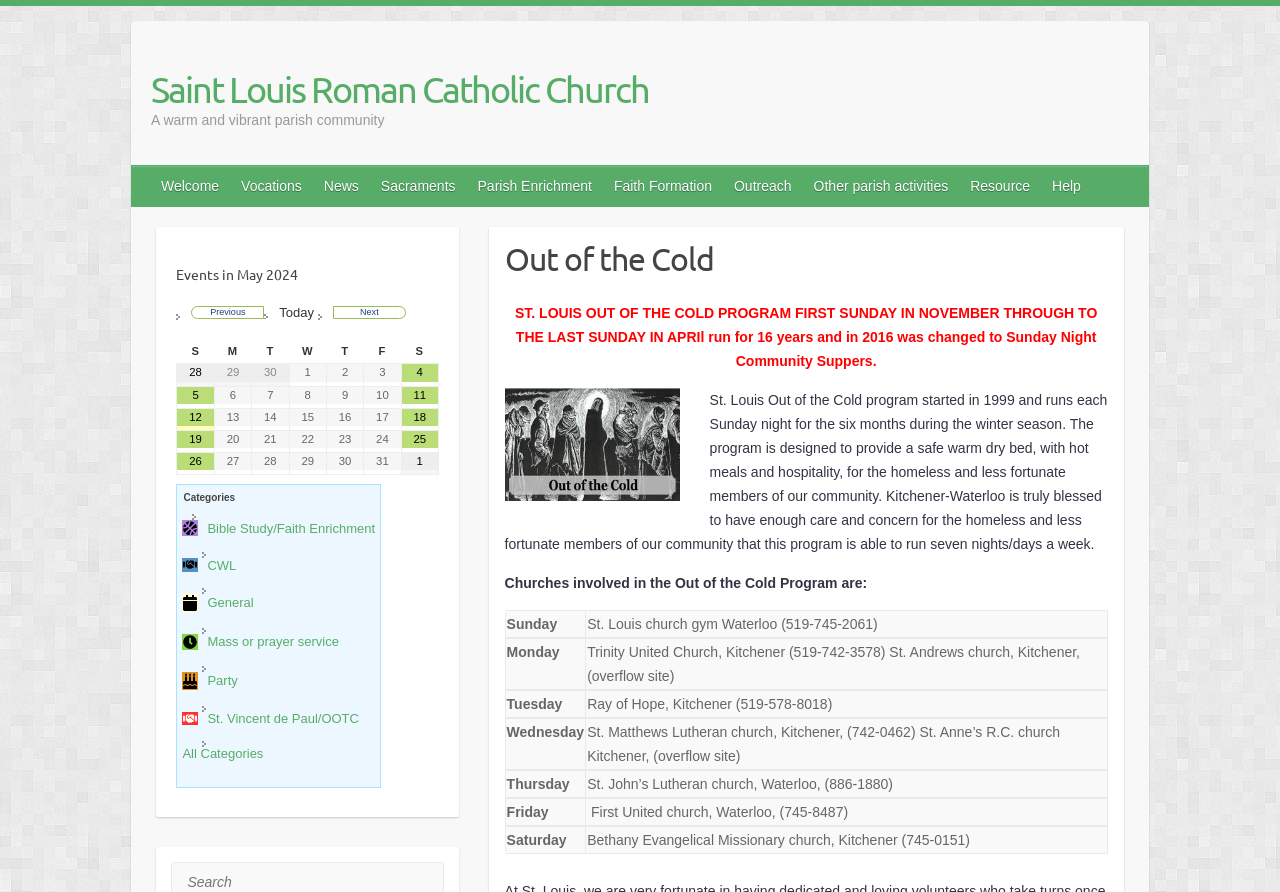Generate a comprehensive description of the contents of the webpage.

The webpage is about Saint Louis Roman Catholic Church, specifically its "Out of the Cold" program. At the top, there is a heading with the church's name, followed by a subheading that describes the church as a "warm and vibrant parish community". Below this, there are several links to different sections of the website, including "Welcome", "Vocations", "News", and others.

Further down, there is a section dedicated to the "Out of the Cold" program, which provides a safe and warm space for the homeless and less fortunate during the winter season. This section includes a brief description of the program, an image, and a table listing the churches involved in the program.

To the right of this section, there is a complementary section that displays events in May 2024. This section includes a heading, a table with dates and events, and links to navigate to previous or next months.

Throughout the webpage, there are a total of 9 links, 2 headings, 1 image, 2 tables, and several blocks of text. The layout is organized and easy to navigate, with clear headings and concise text.